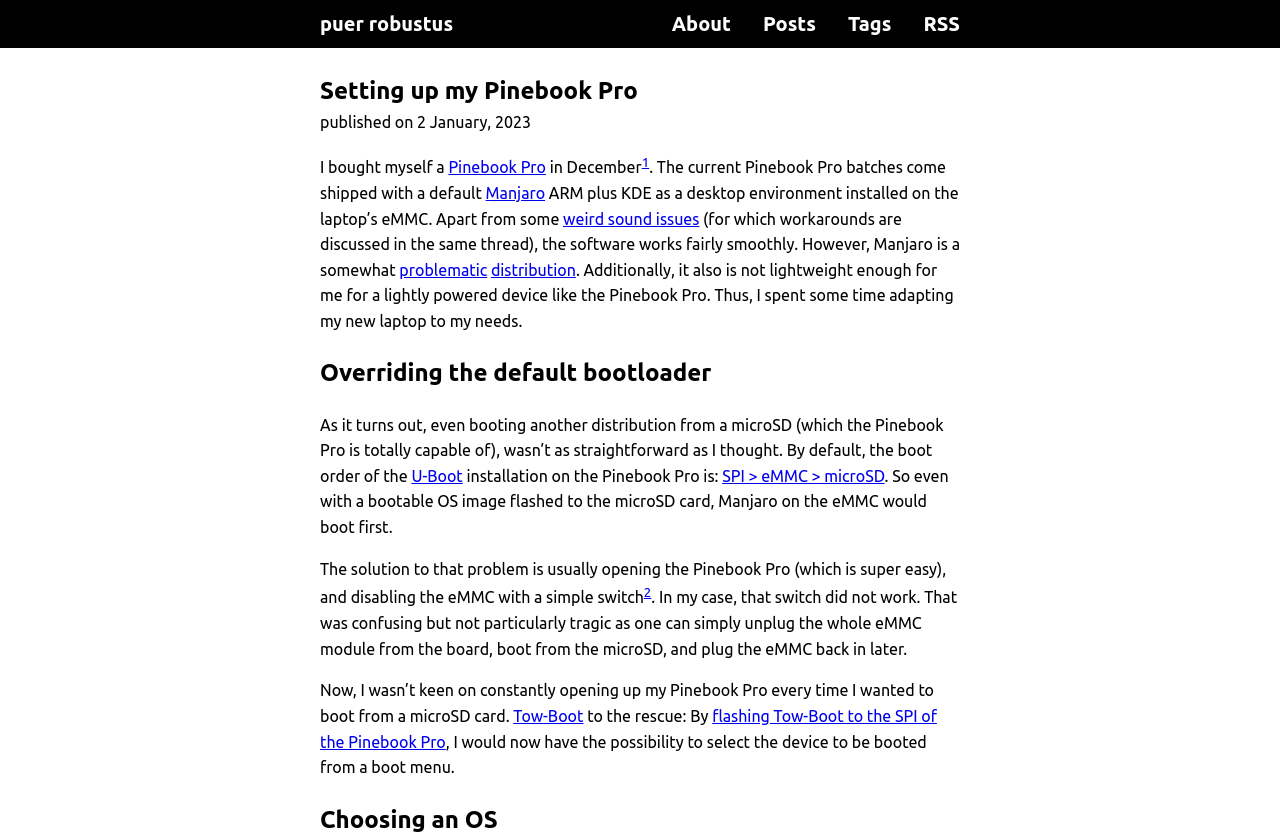Generate a thorough caption detailing the webpage content.

The webpage is a blog post titled "Setting up my Pinebook Pro" by "puer robustus". At the top, there is a header section with links to "About", "Posts", "Tags", and "RSS". Below the header, there is a title "Setting up my Pinebook Pro" with a publication date "2 January, 2023". 

The main content of the blog post is divided into two sections. The first section describes the author's experience with the Pinebook Pro, mentioning that it comes with a default Manjaro ARM plus KDE desktop environment. The author also mentions some issues with the software, including weird sound problems and the fact that Manjaro is not lightweight enough for the device.

The second section, titled "Overriding the default bootloader", discusses the author's experience with booting another distribution from a microSD card. The author explains that the default boot order of the Pinebook Pro is SPI > eMMC > microSD, which makes it difficult to boot from a microSD card. The solution to this problem is to disable the eMMC or unplug it, but the author's switch did not work. The author then describes using Tow-Boot to flash the SPI of the Pinebook Pro, allowing them to select the device to be booted from a boot menu.

Throughout the blog post, there are several links to relevant terms and concepts, such as "Pinebook Pro", "Manjaro", "KDE", "U-Boot", and "Tow-Boot". There are also two footnotes, marked with superscript numbers 1 and 2, which provide additional information or references.